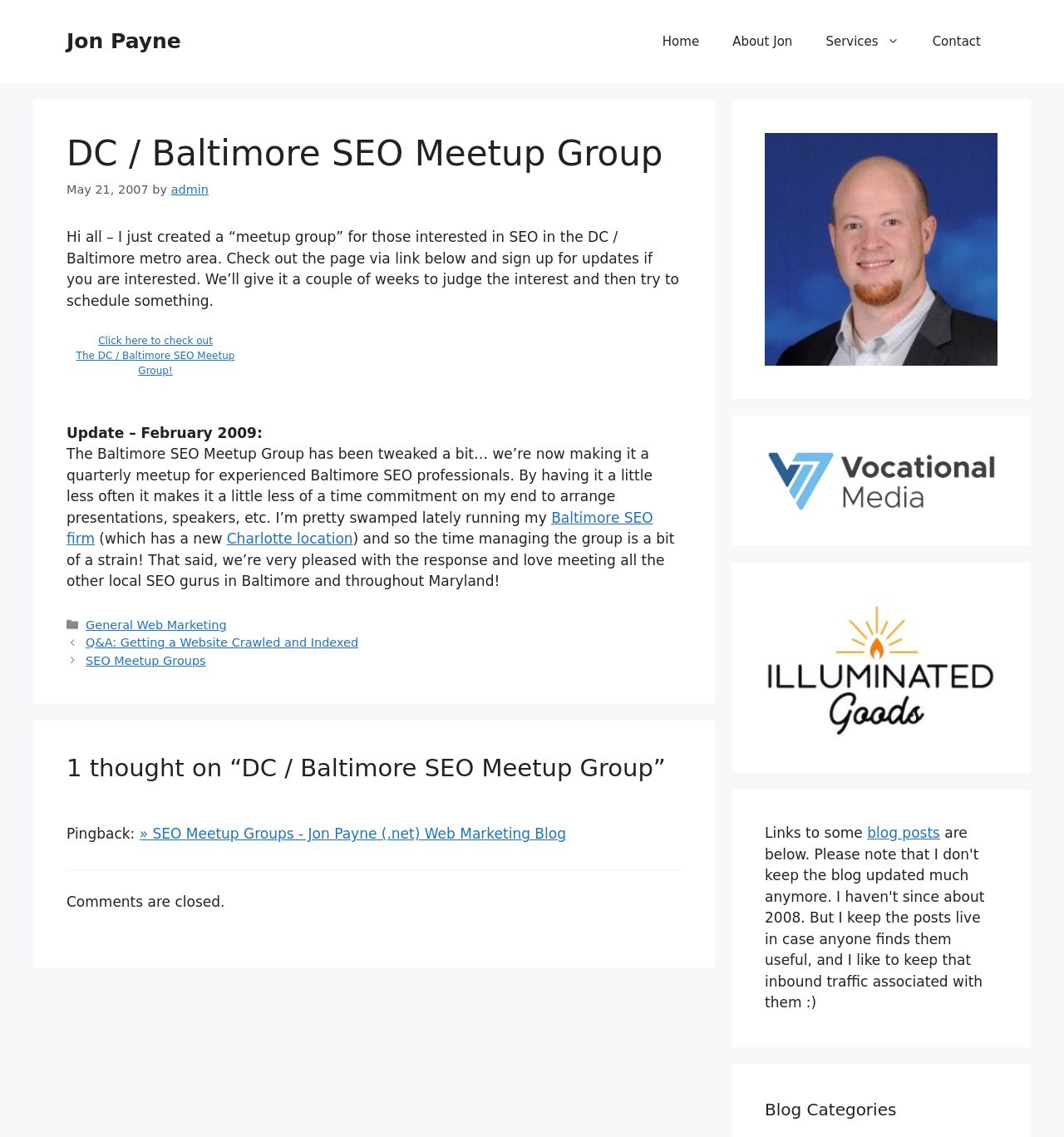Pinpoint the bounding box coordinates of the element that must be clicked to accomplish the following instruction: "Click the 'Home' link". The coordinates should be in the format of four float numbers between 0 and 1, i.e., [left, top, right, bottom].

[0.607, 0.015, 0.673, 0.058]